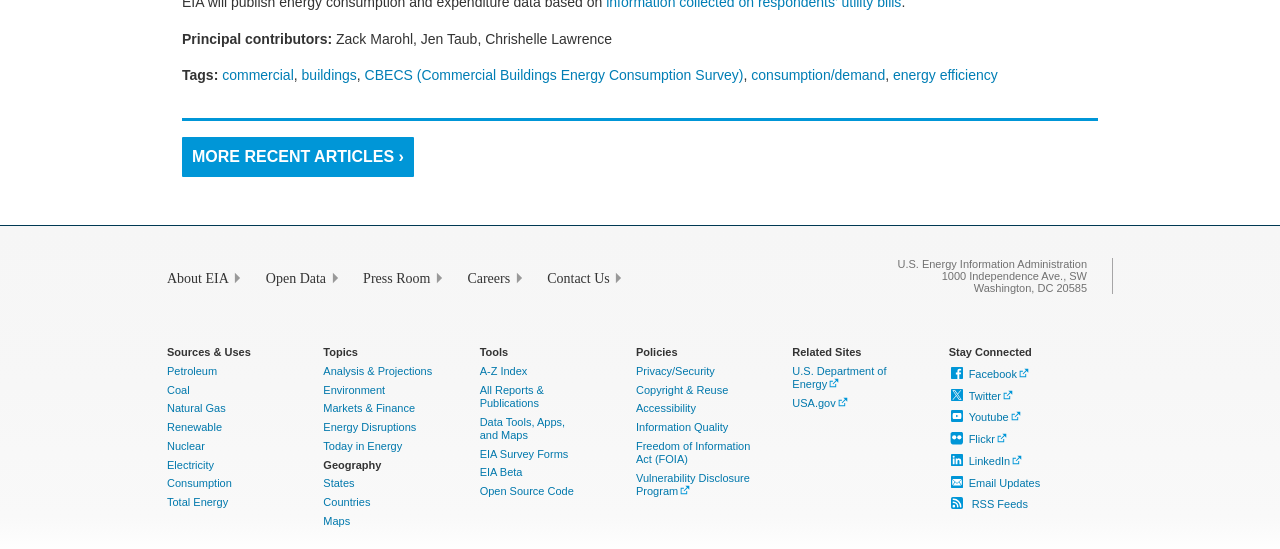Find the bounding box coordinates of the area that needs to be clicked in order to achieve the following instruction: "Explore data tools and apps". The coordinates should be specified as four float numbers between 0 and 1, i.e., [left, top, right, bottom].

[0.375, 0.757, 0.441, 0.803]